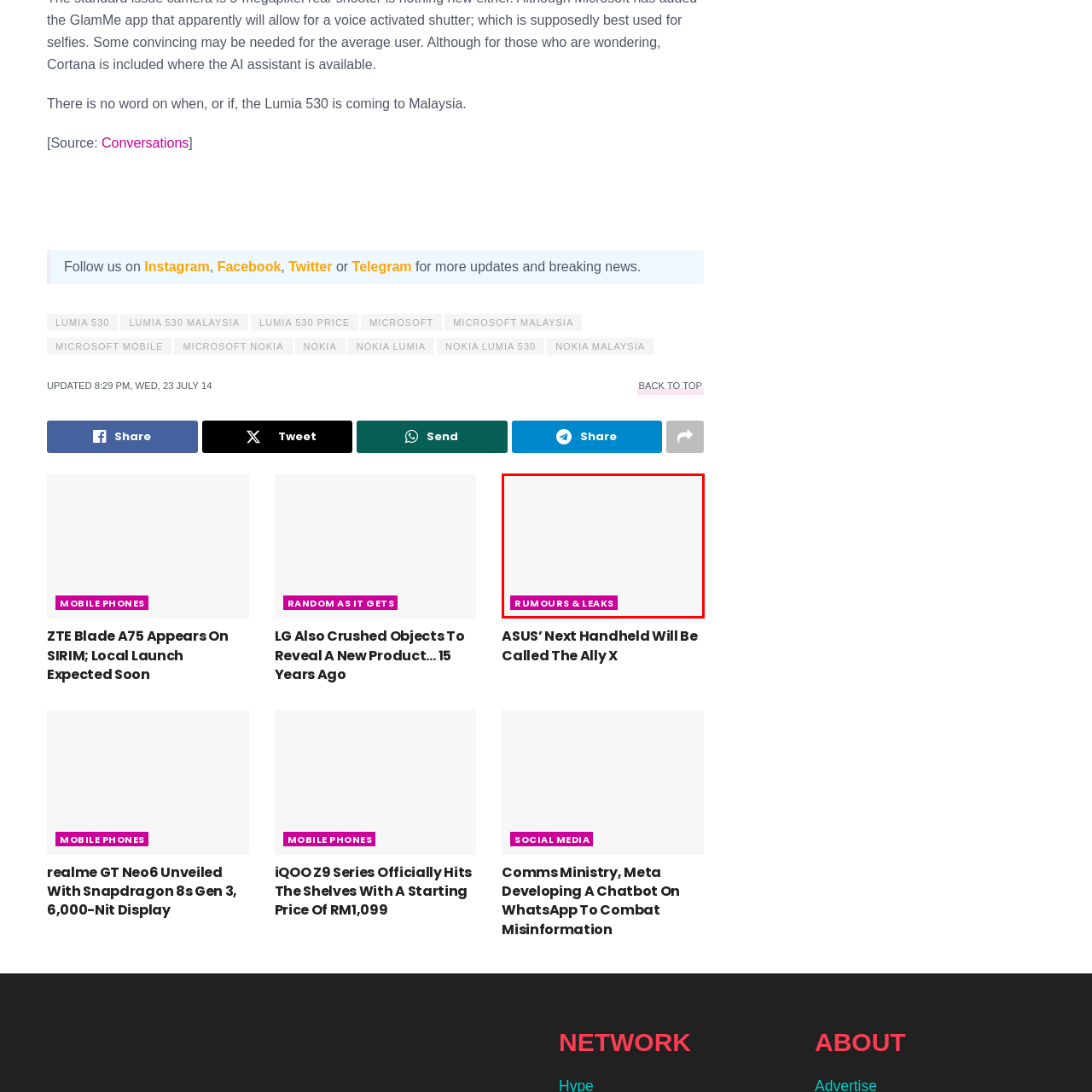What type of content is the banner inviting viewers to explore?
Inspect the image area outlined by the red bounding box and deliver a detailed response to the question, based on the elements you observe.

According to the caption, the banner is inviting viewers to explore 'speculative content related to technology announcements or updates', which is the type of content being referred to.